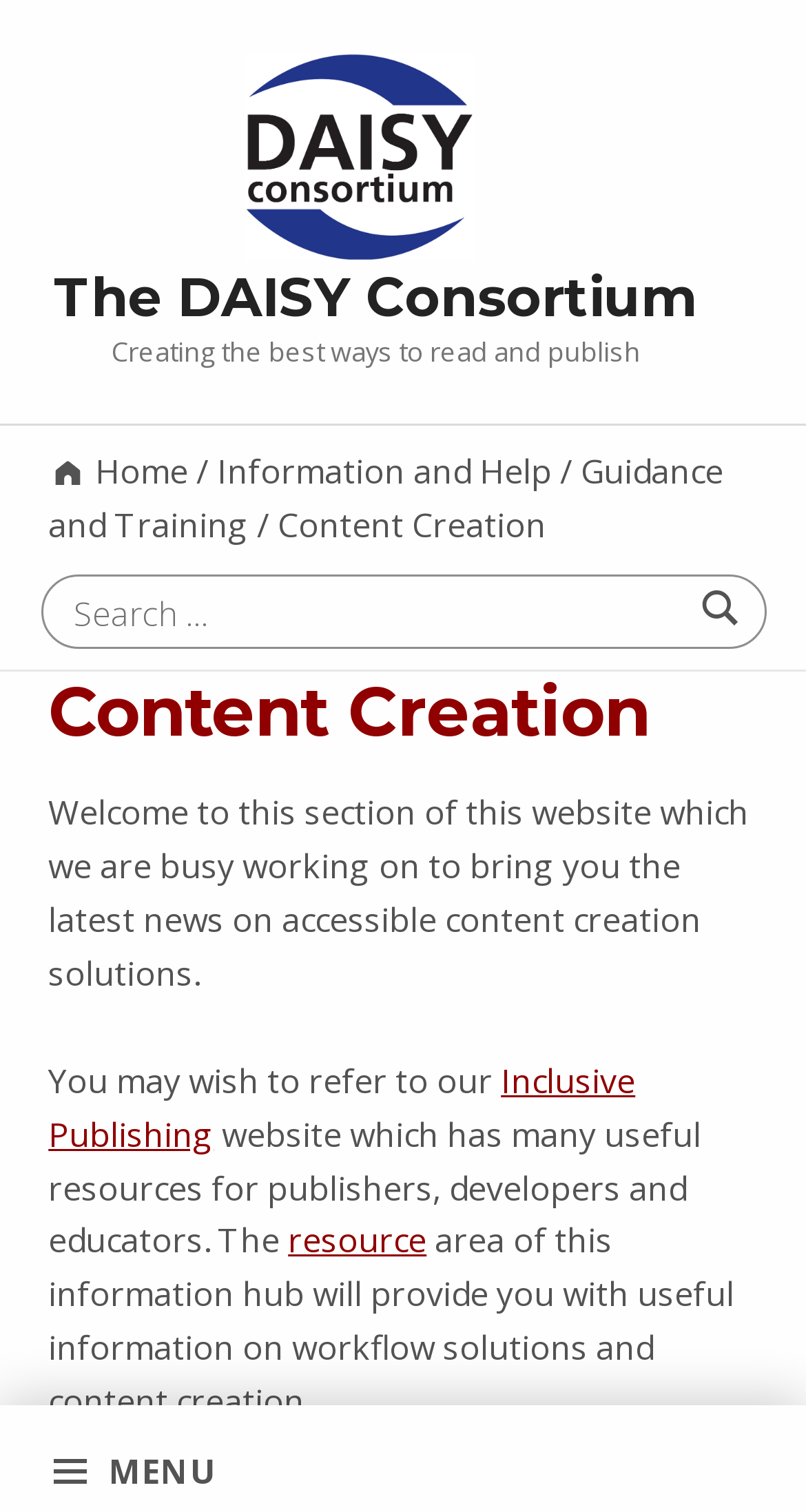How many navigation links are in the breadcrumbs?
Using the image, elaborate on the answer with as much detail as possible.

The breadcrumbs navigation section has 4 links, which are 'Home', 'Information and Help', 'Guidance and Training', and 'Content Creation', located horizontally with bounding boxes of [0.06, 0.297, 0.233, 0.327], [0.269, 0.297, 0.685, 0.327], [0.06, 0.297, 0.898, 0.363], and [0.345, 0.332, 0.678, 0.363] respectively.